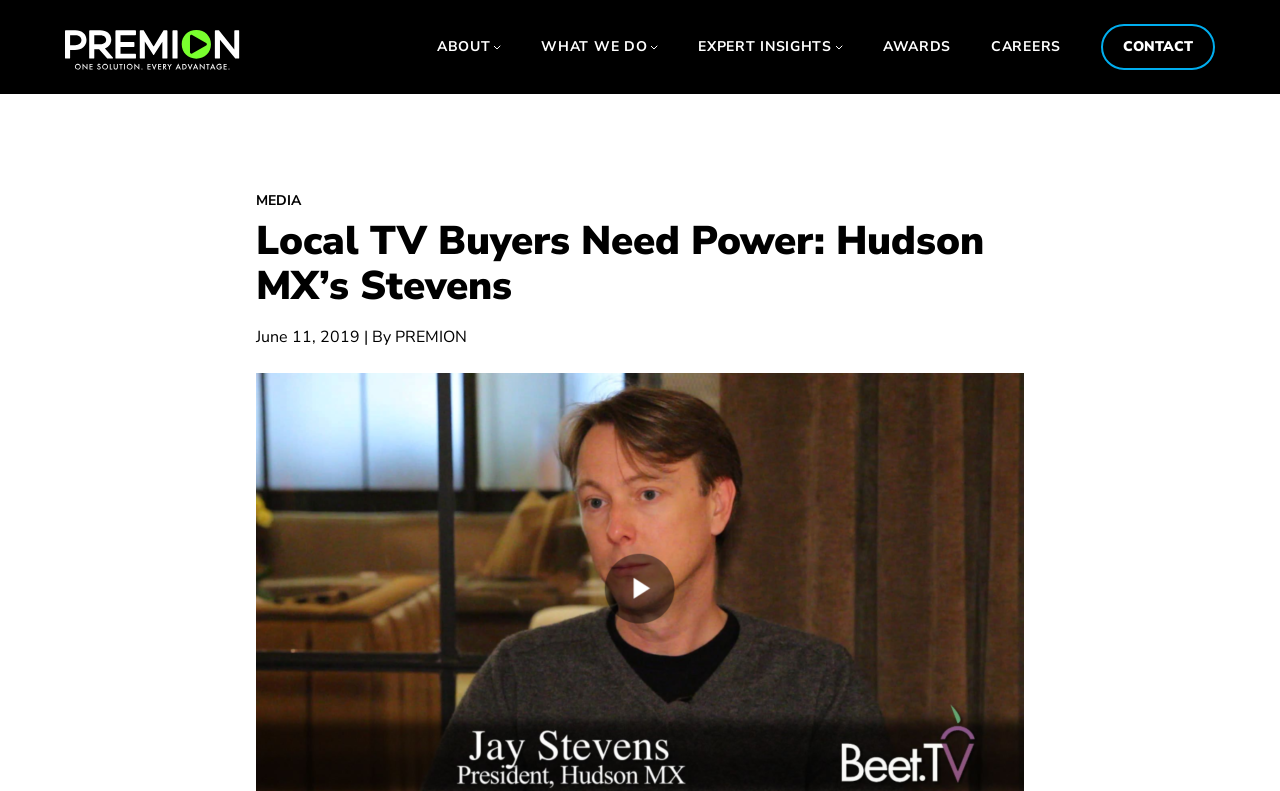Determine the bounding box coordinates of the clickable element to complete this instruction: "read expert insights". Provide the coordinates in the format of four float numbers between 0 and 1, [left, top, right, bottom].

[0.546, 0.048, 0.65, 0.071]